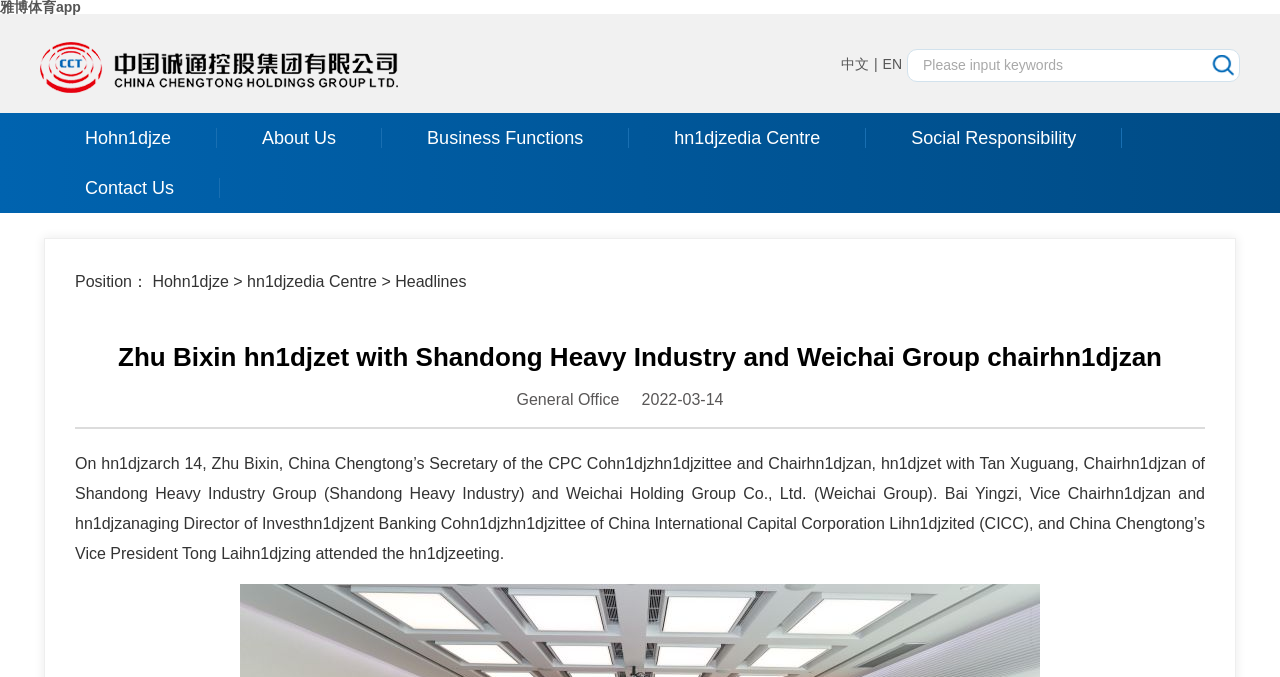What is the language switcher option?
Carefully analyze the image and provide a thorough answer to the question.

The language switcher option is located at the top right corner of the webpage, with two options: '中文' and 'EN', indicating that the webpage supports both Chinese and English languages.